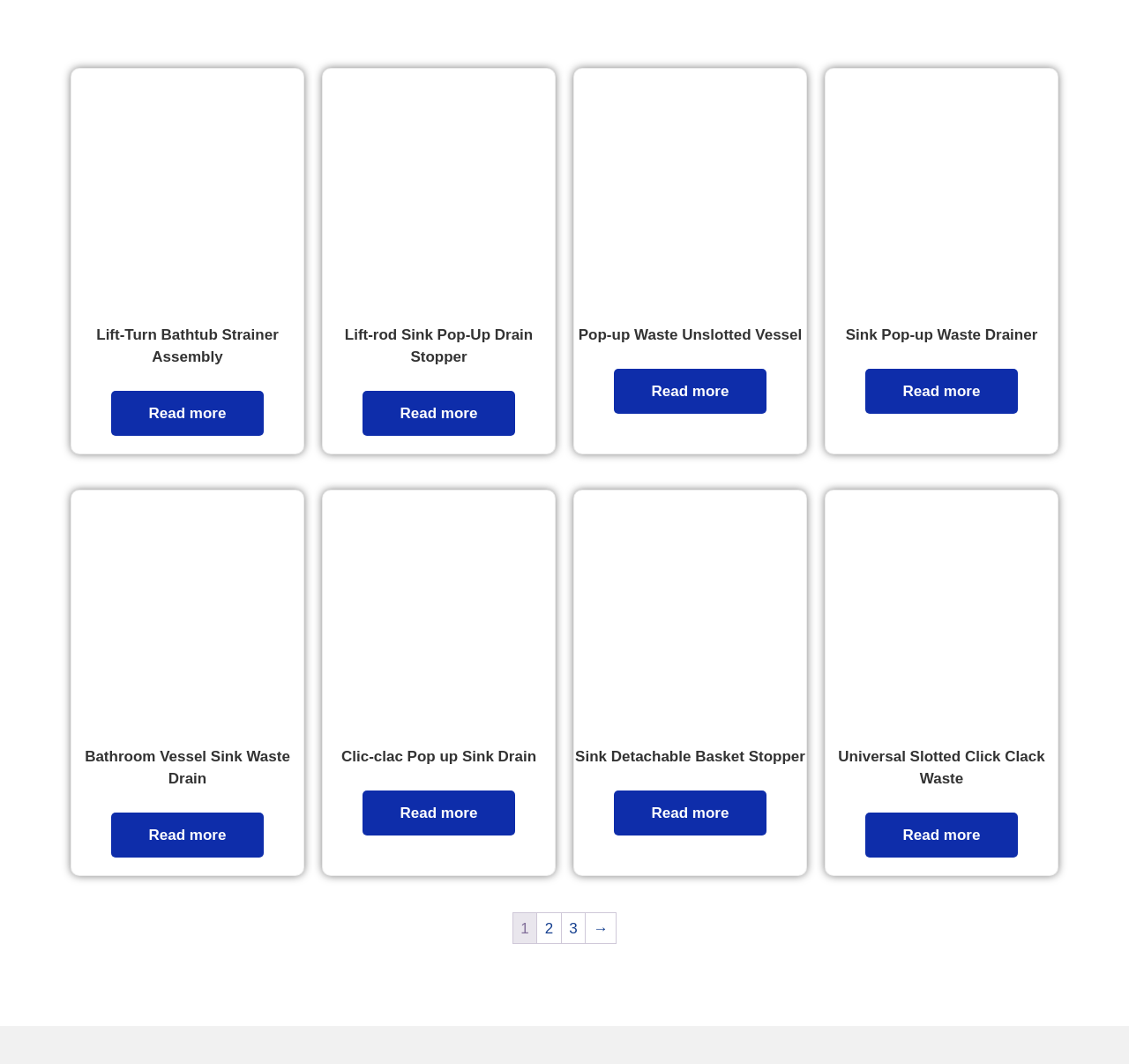Using the webpage screenshot and the element description Sink Detachable Basket Stopper, determine the bounding box coordinates. Specify the coordinates in the format (top-left x, top-left y, bottom-right x, bottom-right y) with values ranging from 0 to 1.

[0.509, 0.461, 0.714, 0.729]